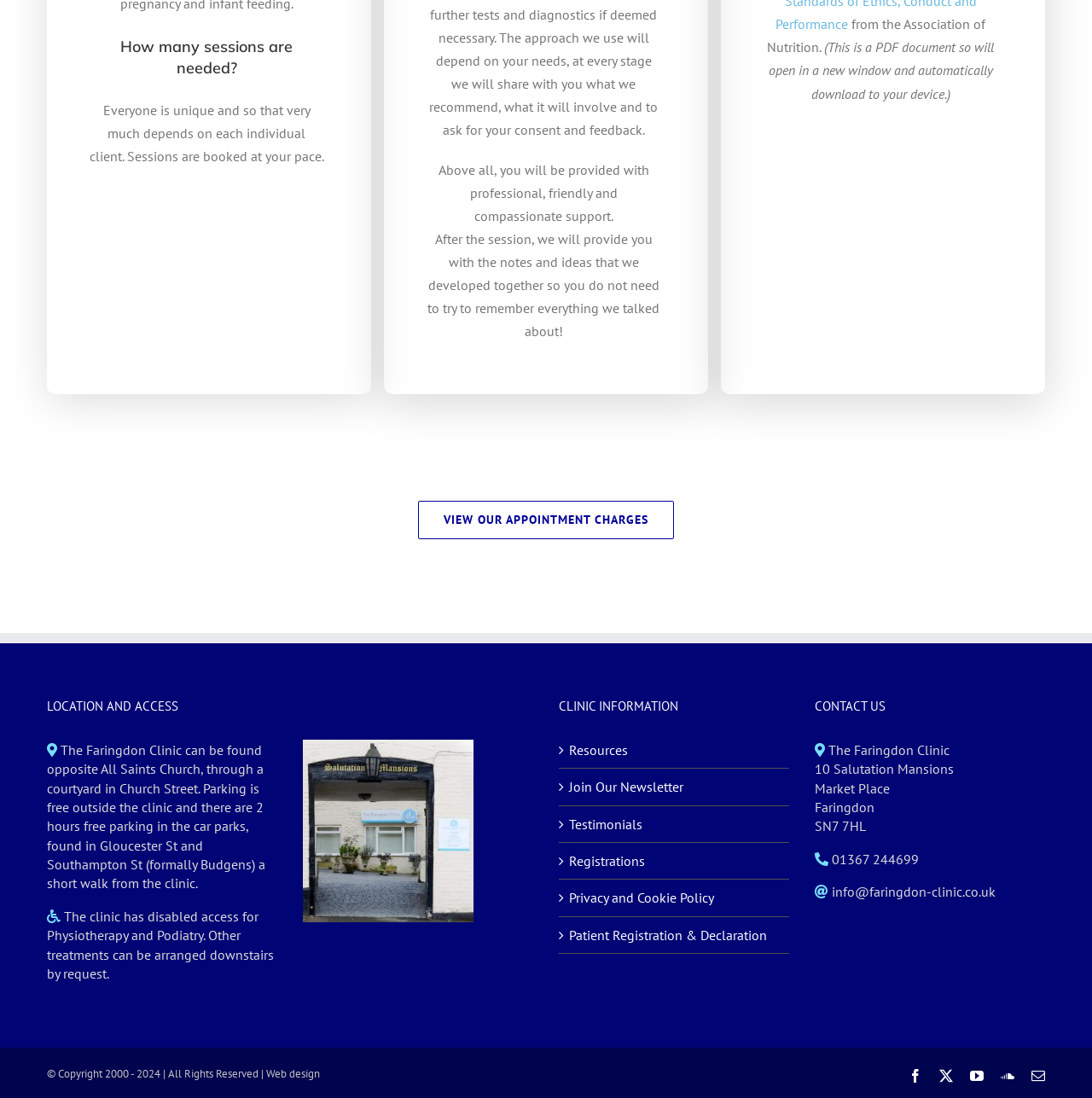Determine the bounding box coordinates for the clickable element required to fulfill the instruction: "Join the newsletter". Provide the coordinates as four float numbers between 0 and 1, i.e., [left, top, right, bottom].

[0.521, 0.708, 0.715, 0.725]